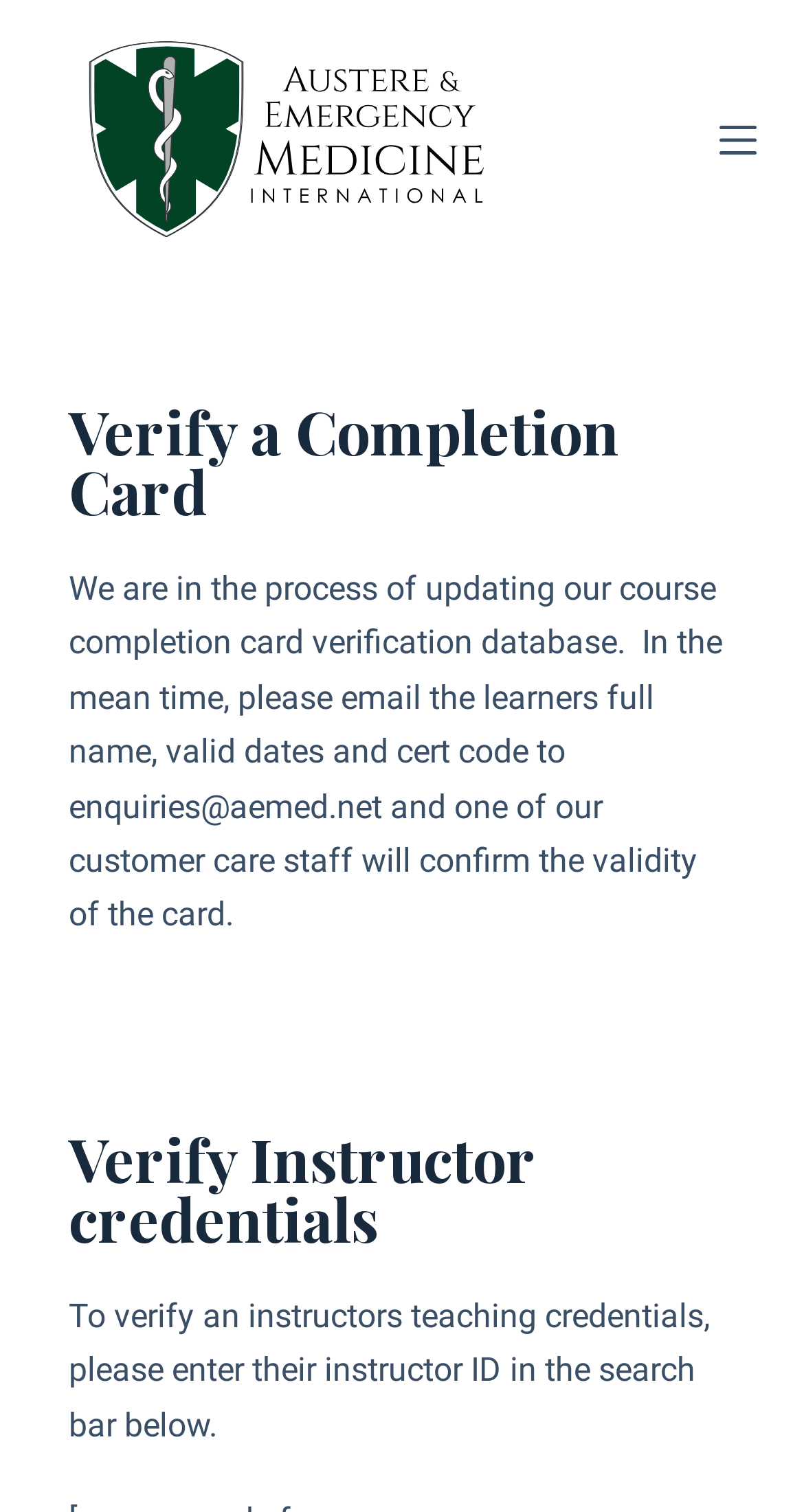Identify the bounding box of the HTML element described as: "Menu".

[0.894, 0.08, 0.94, 0.104]